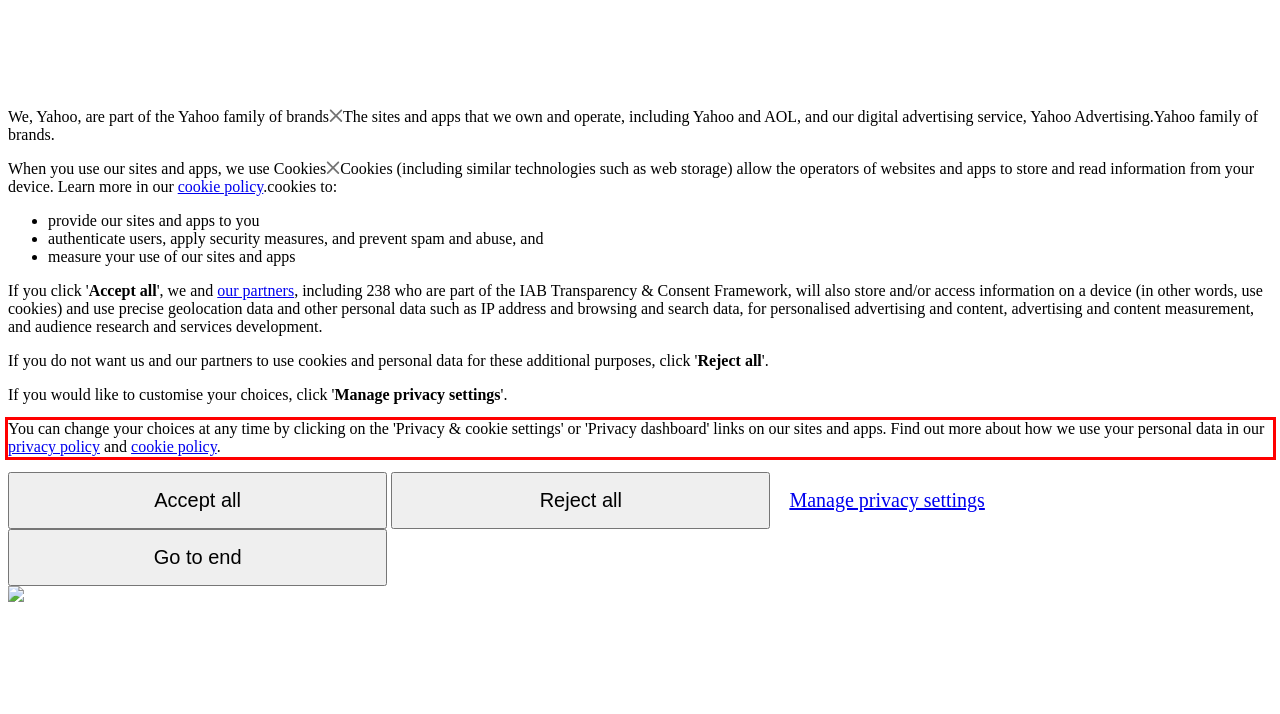Using the webpage screenshot, recognize and capture the text within the red bounding box.

You can change your choices at any time by clicking on the 'Privacy & cookie settings' or 'Privacy dashboard' links on our sites and apps. Find out more about how we use your personal data in our privacy policy and cookie policy.